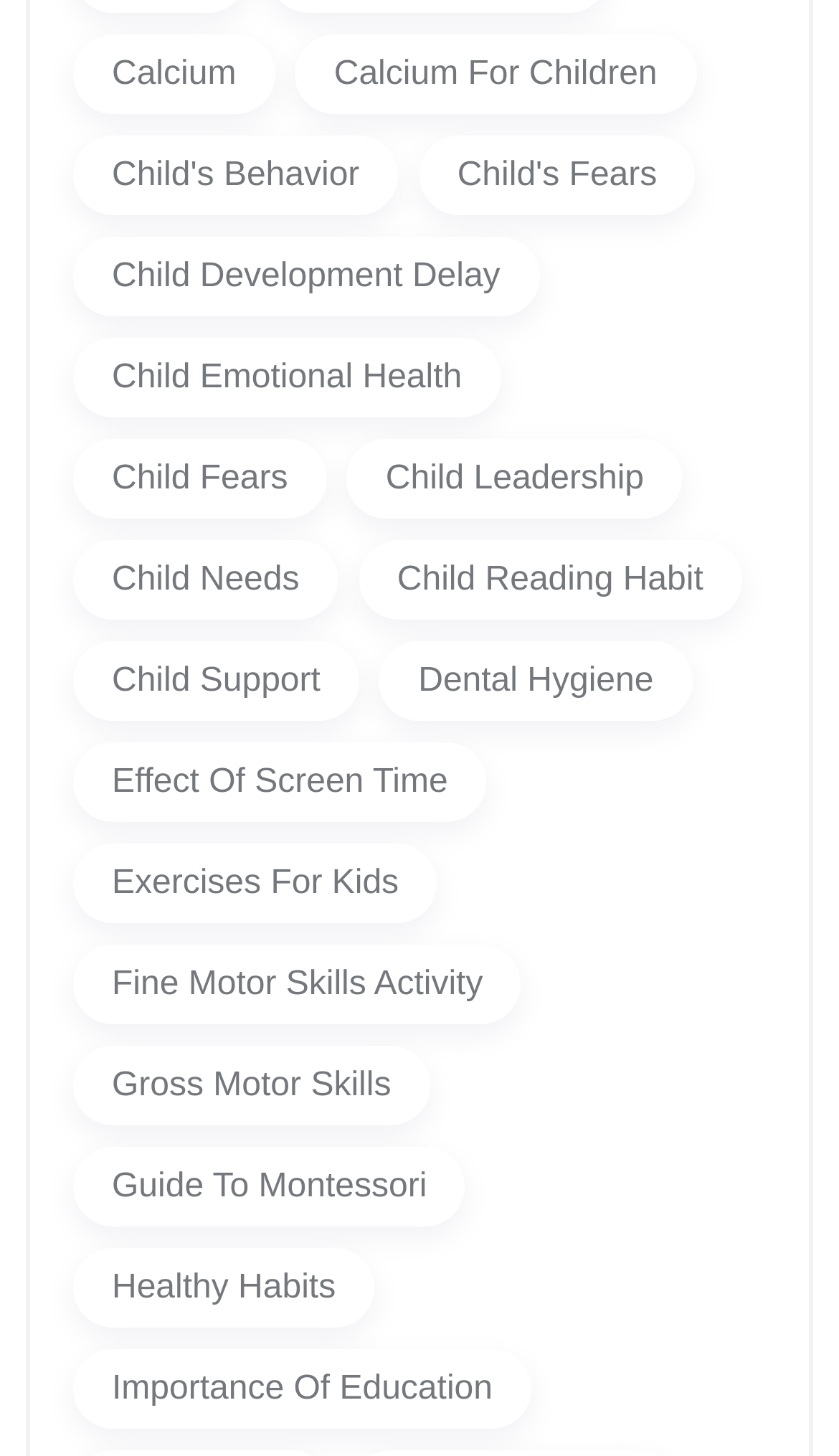Identify the bounding box coordinates for the region of the element that should be clicked to carry out the instruction: "Explore Child Development Delay". The bounding box coordinates should be four float numbers between 0 and 1, i.e., [left, top, right, bottom].

[0.087, 0.163, 0.642, 0.218]